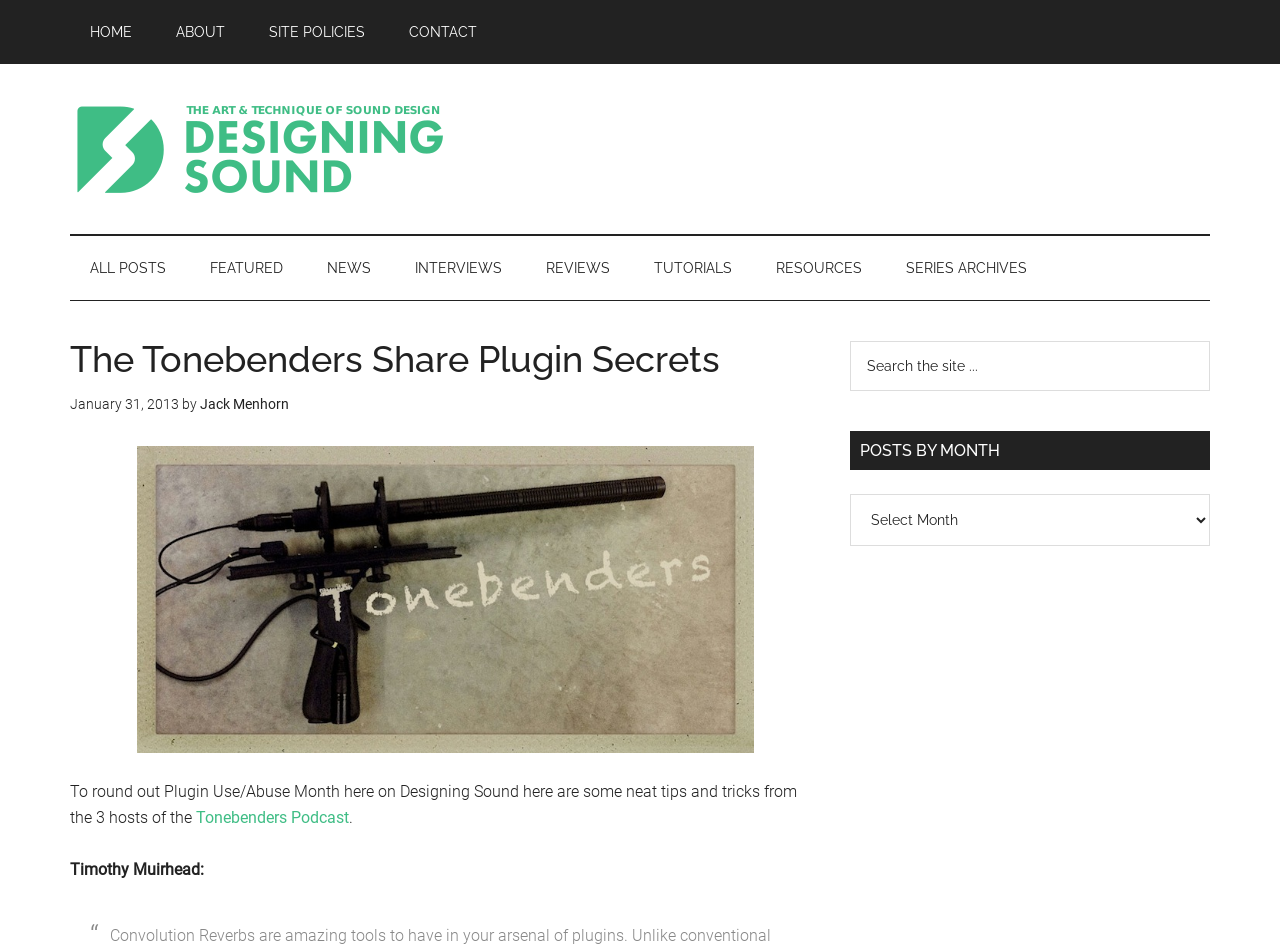Answer the following inquiry with a single word or phrase:
What is the name of the author of the article?

Jack Menhorn